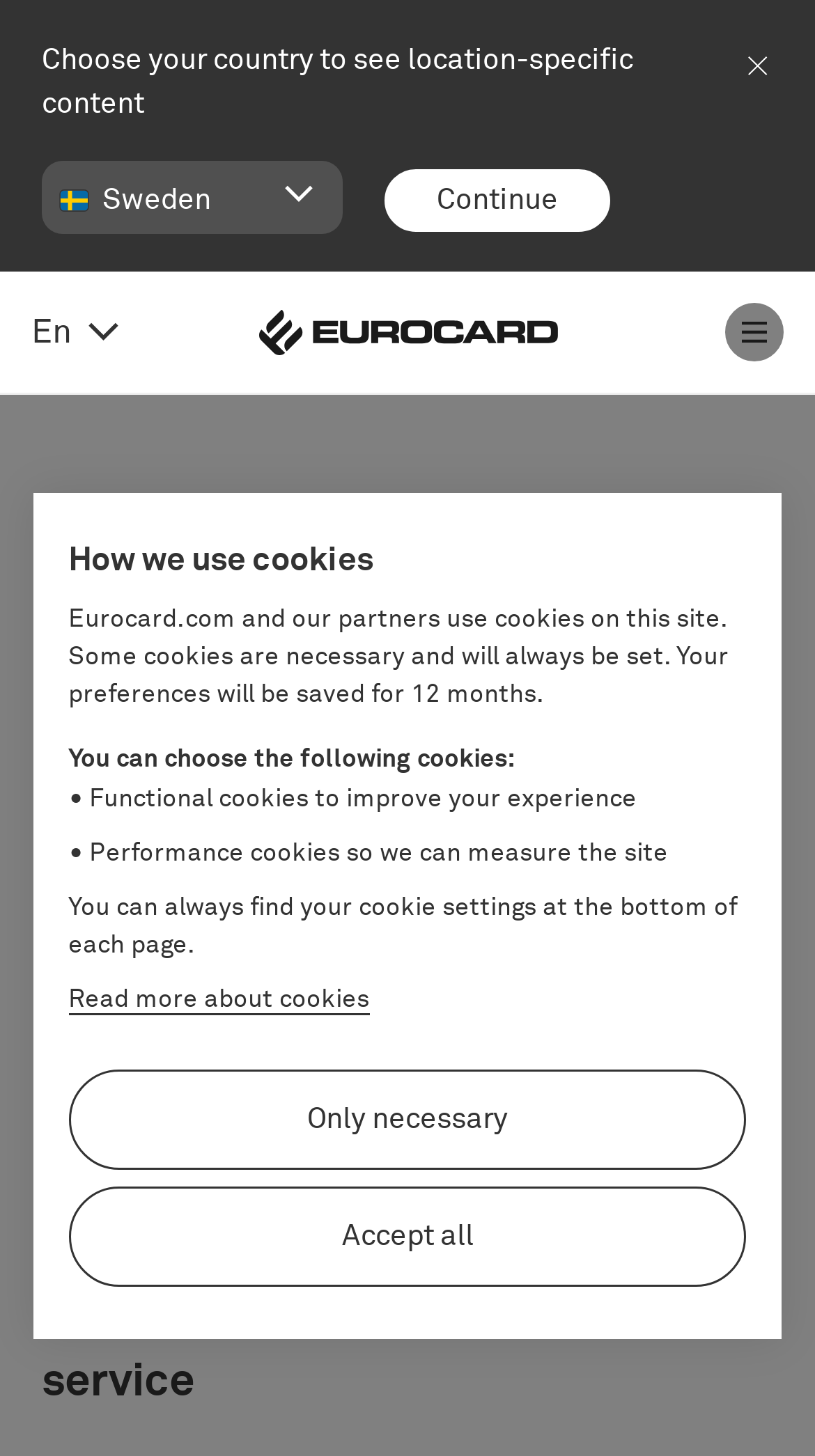Can you find the bounding box coordinates for the element that needs to be clicked to execute this instruction: "Go back to previous page"? The coordinates should be given as four float numbers between 0 and 1, i.e., [left, top, right, bottom].

None